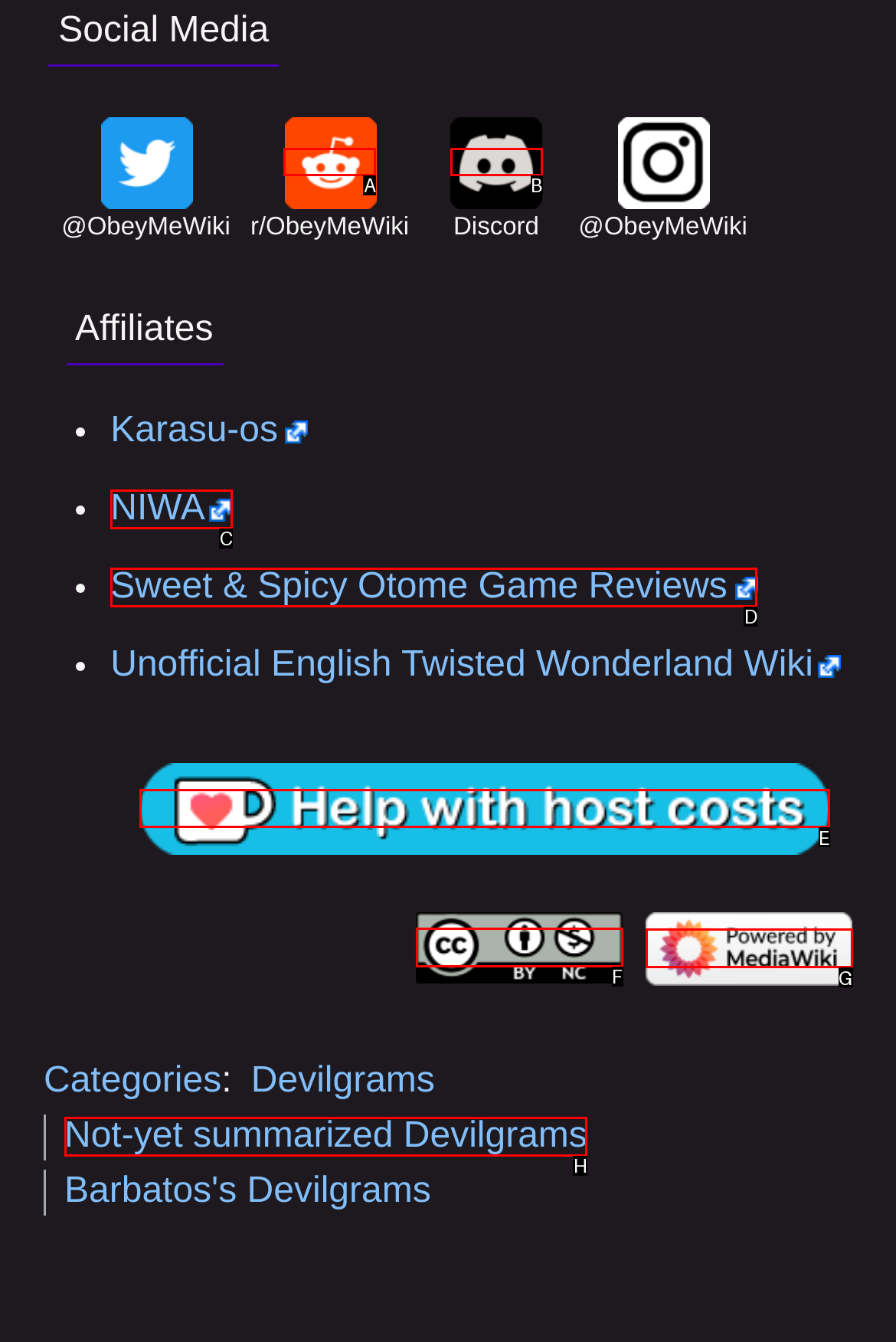For the task: Support the wiki on Ko-fi, identify the HTML element to click.
Provide the letter corresponding to the right choice from the given options.

E